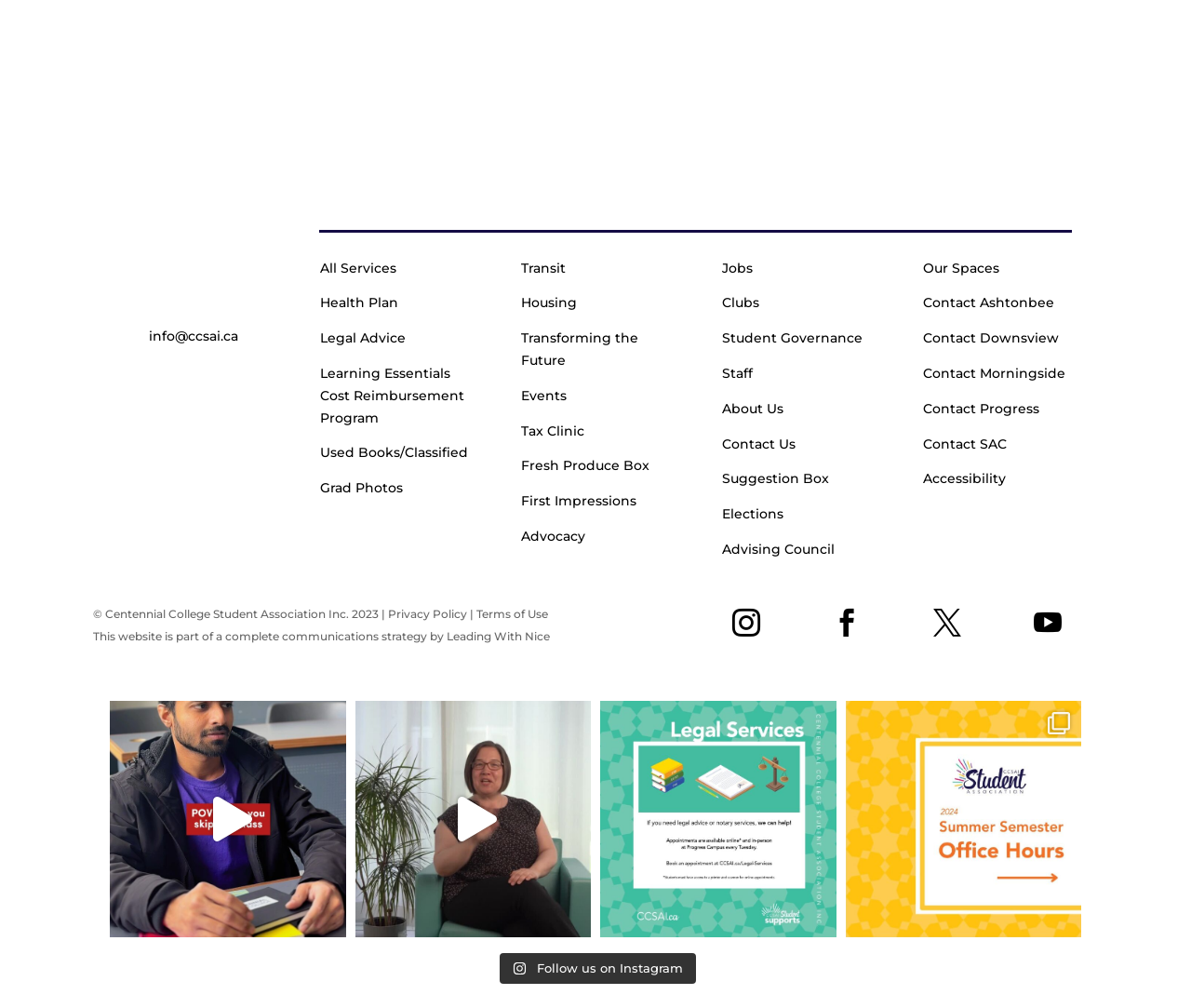How many social media links are there at the bottom of the webpage? Refer to the image and provide a one-word or short phrase answer.

4